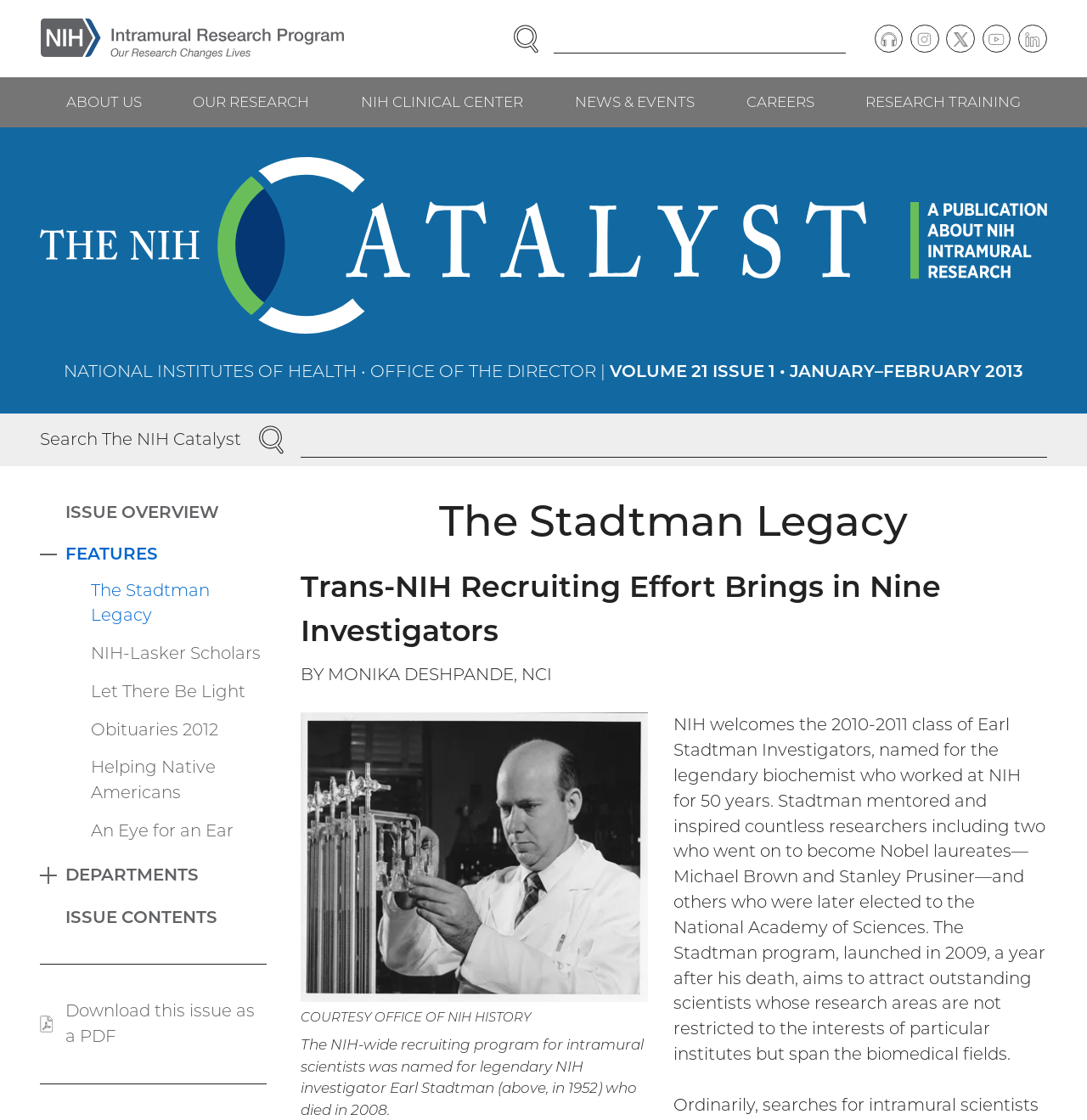Answer the question using only a single word or phrase: 
How many Nobel laureates did Earl Stadtman mentor?

Two